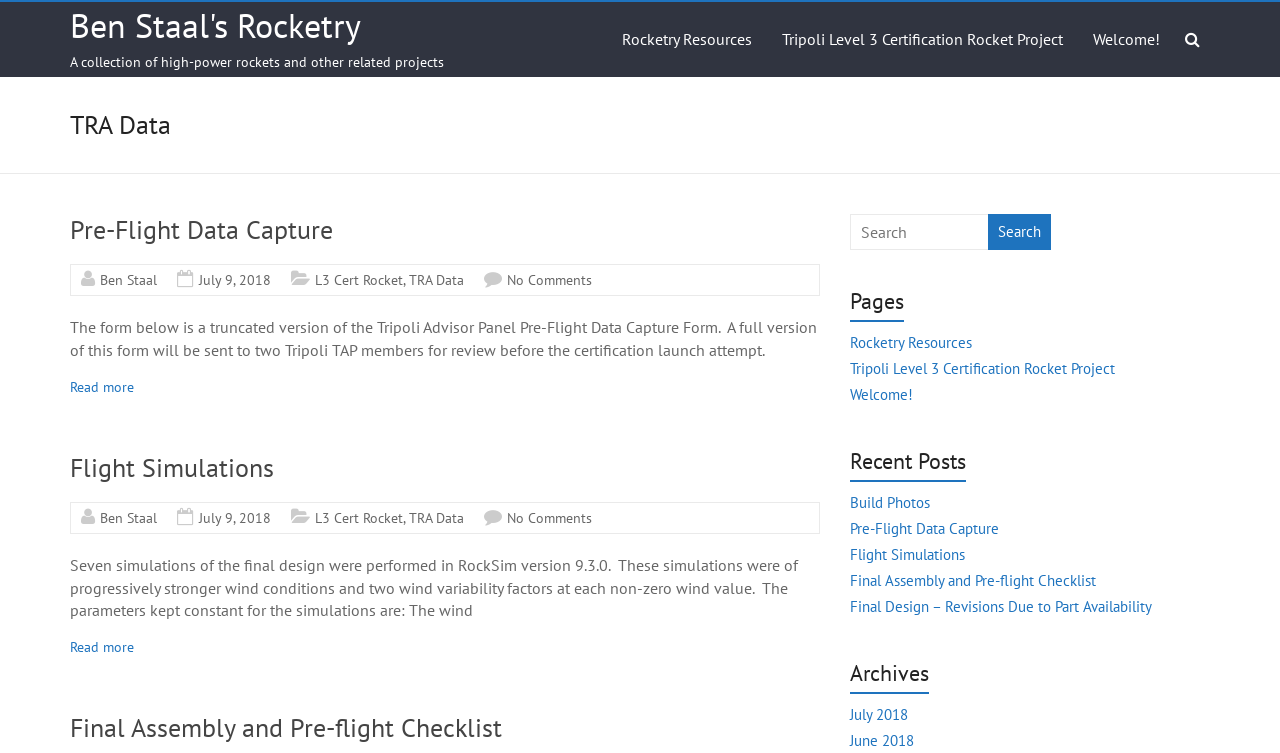Please specify the bounding box coordinates for the clickable region that will help you carry out the instruction: "Click on the 'Rocketry Resources' link".

[0.486, 0.003, 0.588, 0.102]